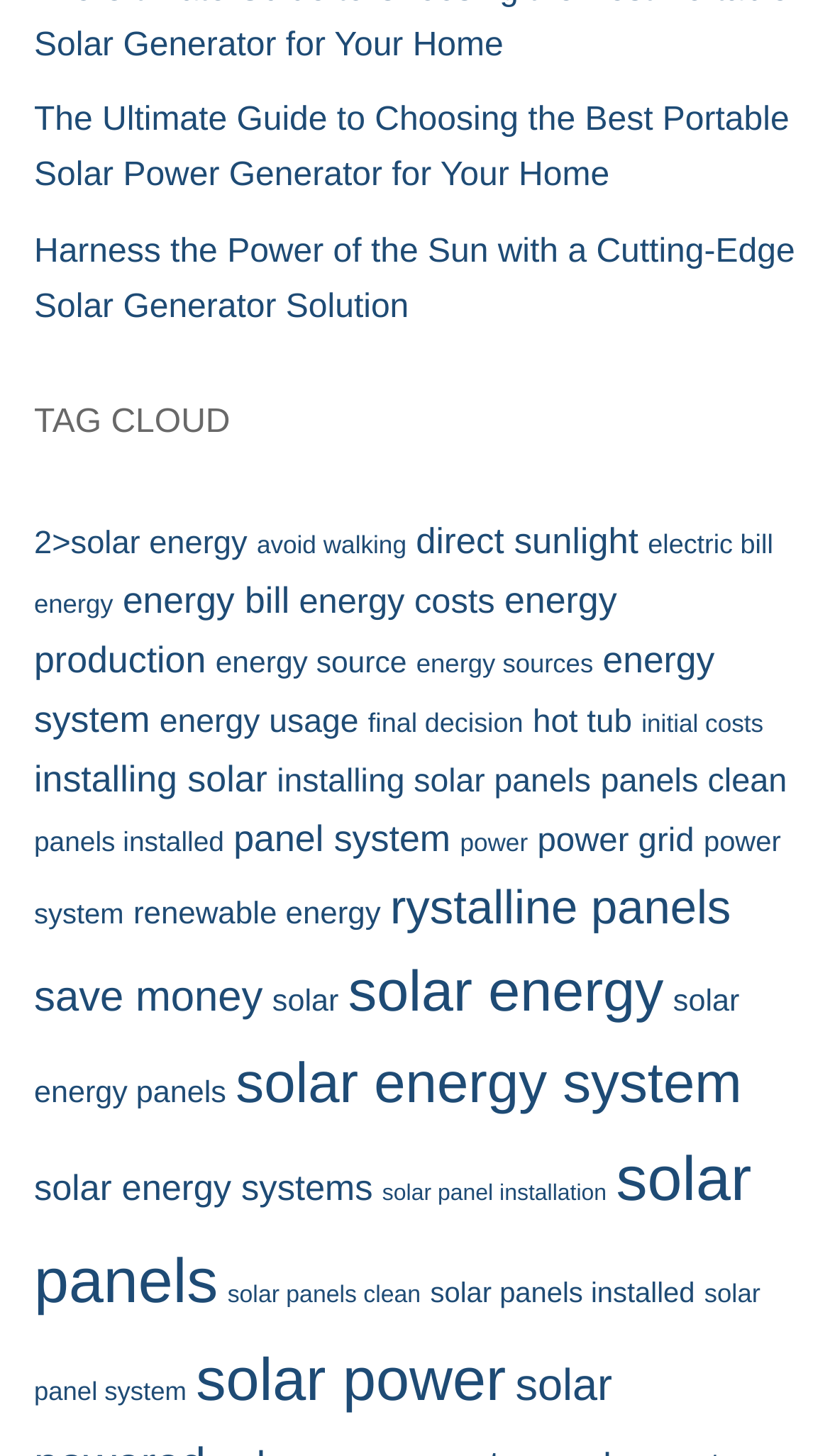Pinpoint the bounding box coordinates of the clickable element to carry out the following instruction: "Read about harnessing the power of the sun with a cutting-edge solar generator solution."

[0.041, 0.16, 0.958, 0.223]